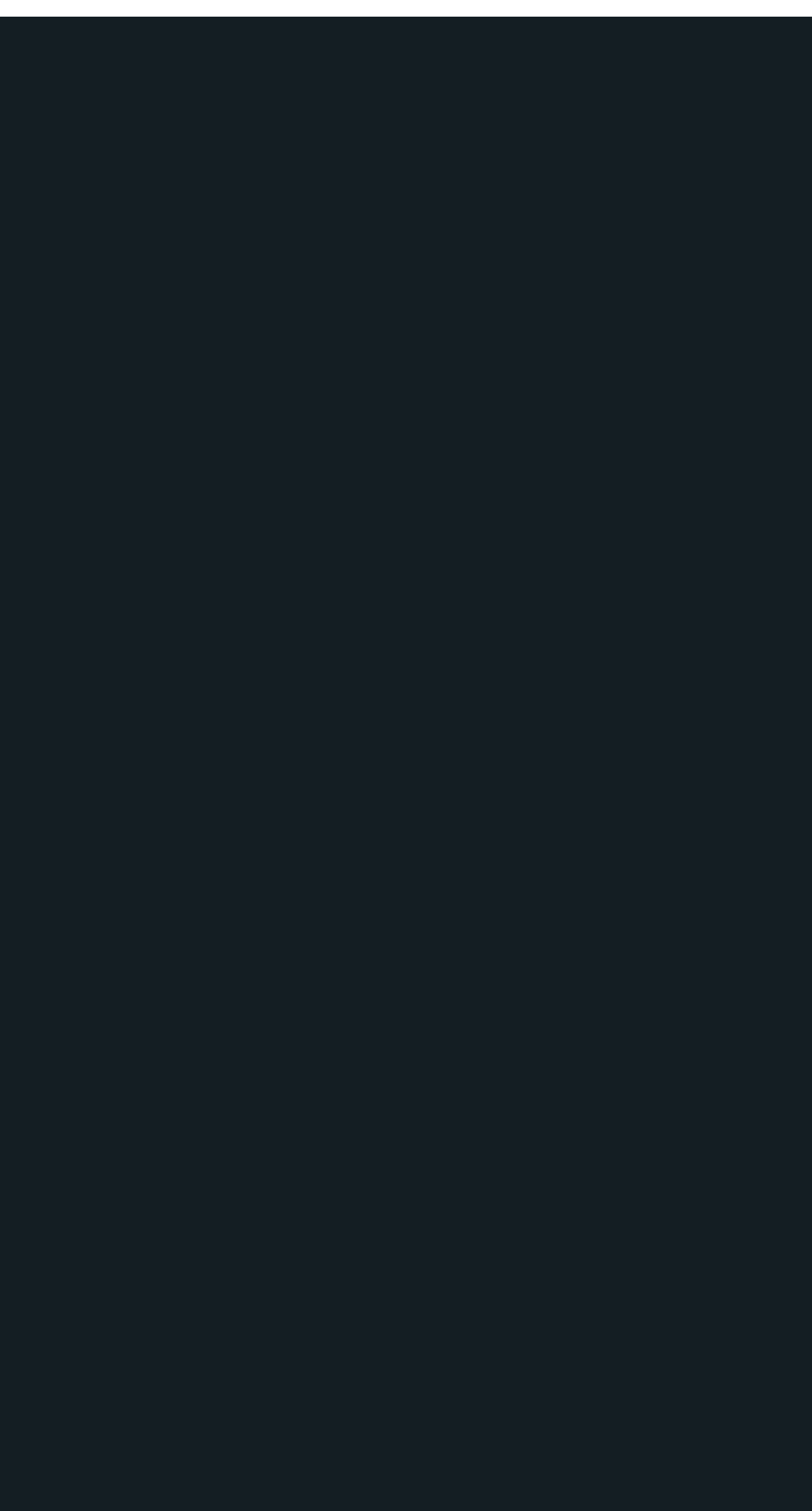Locate the bounding box coordinates of the area to click to fulfill this instruction: "Read about the website". The bounding box should be presented as four float numbers between 0 and 1, in the order [left, top, right, bottom].

[0.077, 0.786, 0.562, 0.825]